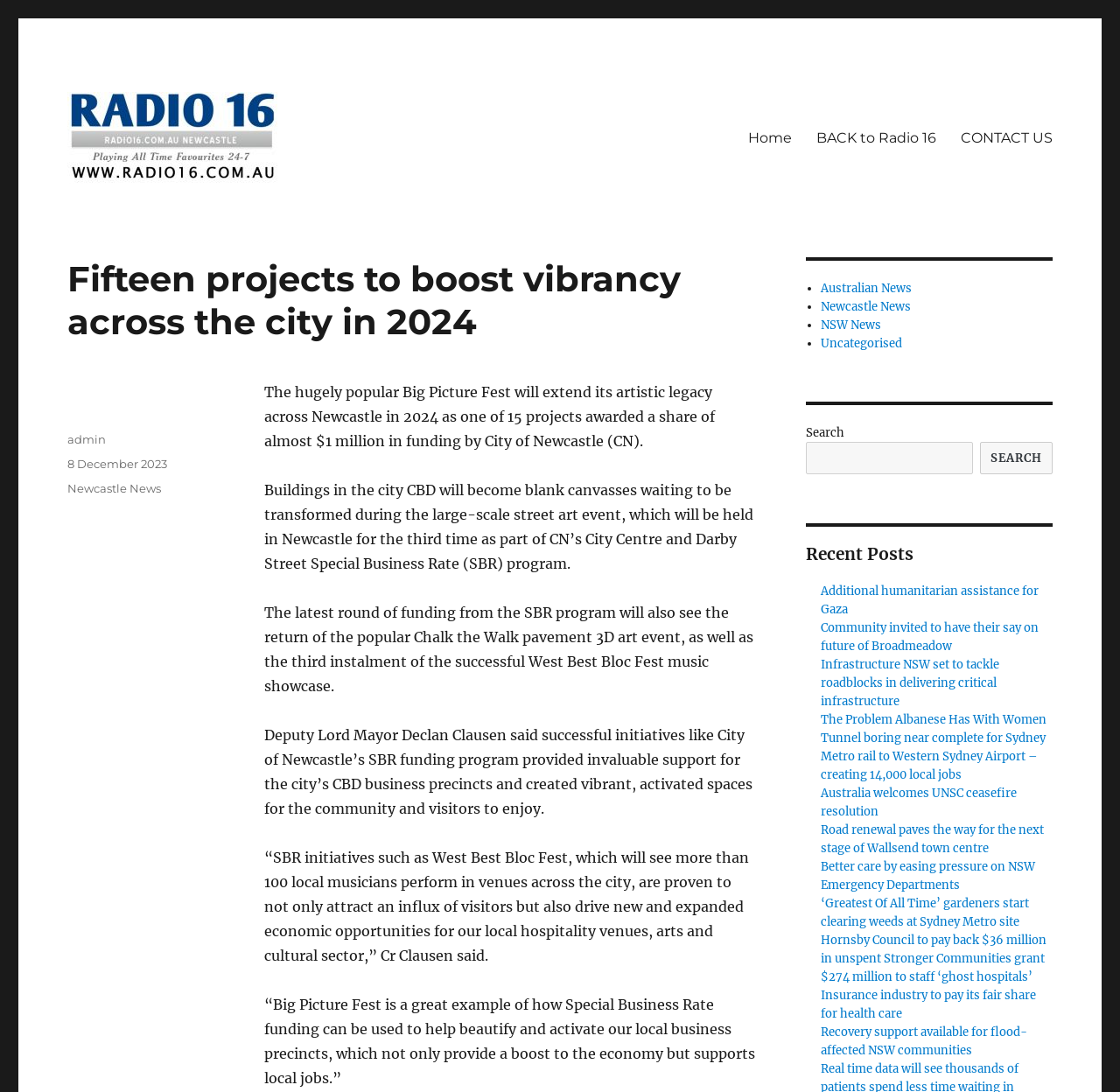How many local musicians will perform in venues across the city?
Based on the screenshot, provide a one-word or short-phrase response.

over 100